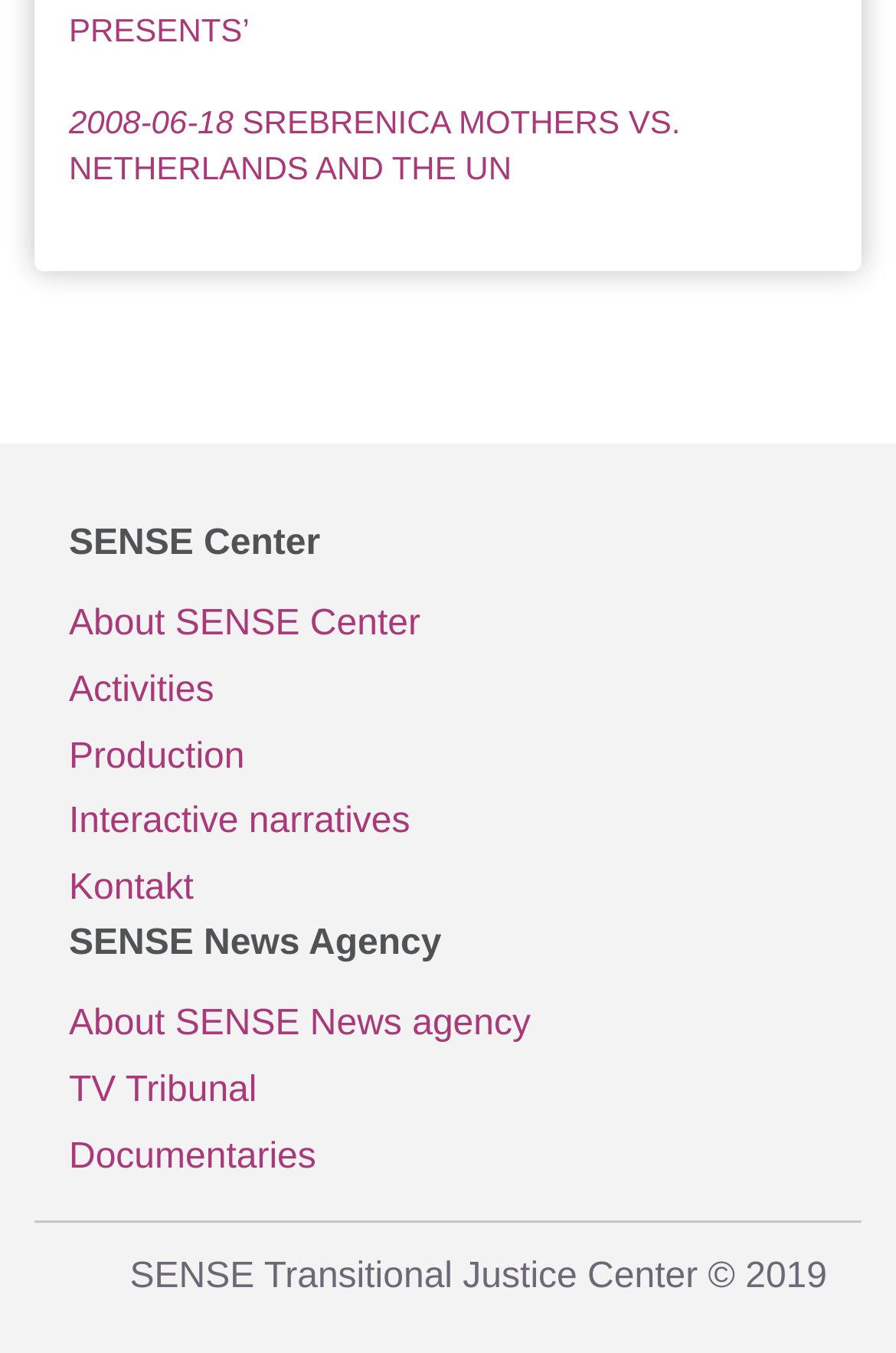Please identify the bounding box coordinates of where to click in order to follow the instruction: "visit SENSE News Agency".

[0.077, 0.683, 0.923, 0.713]